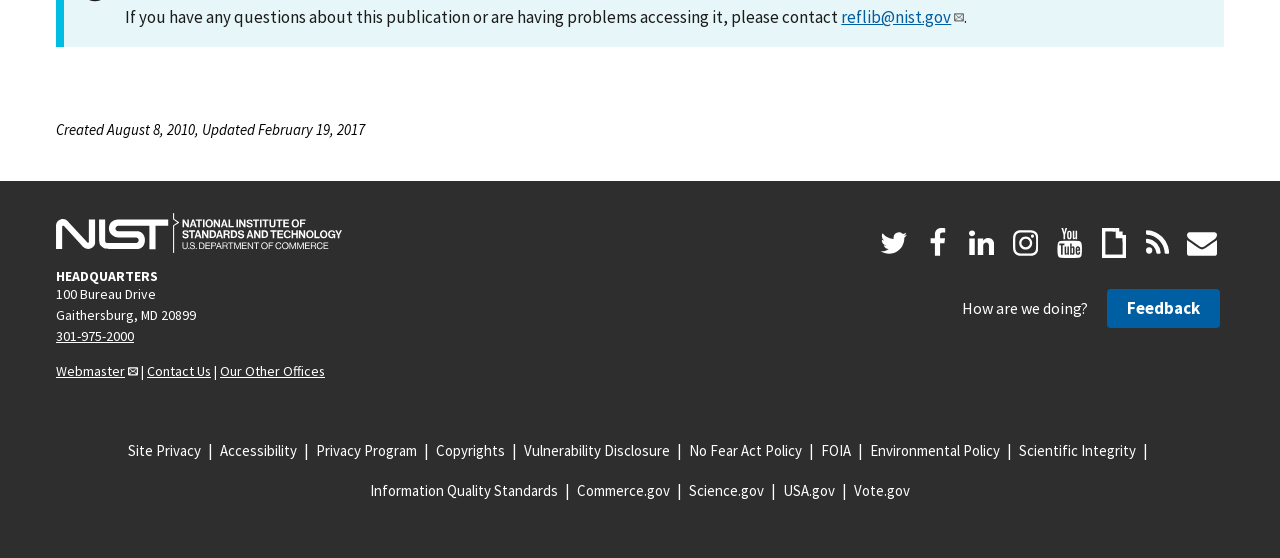Determine the bounding box coordinates for the UI element matching this description: "Information Quality Standards".

[0.289, 0.86, 0.436, 0.9]